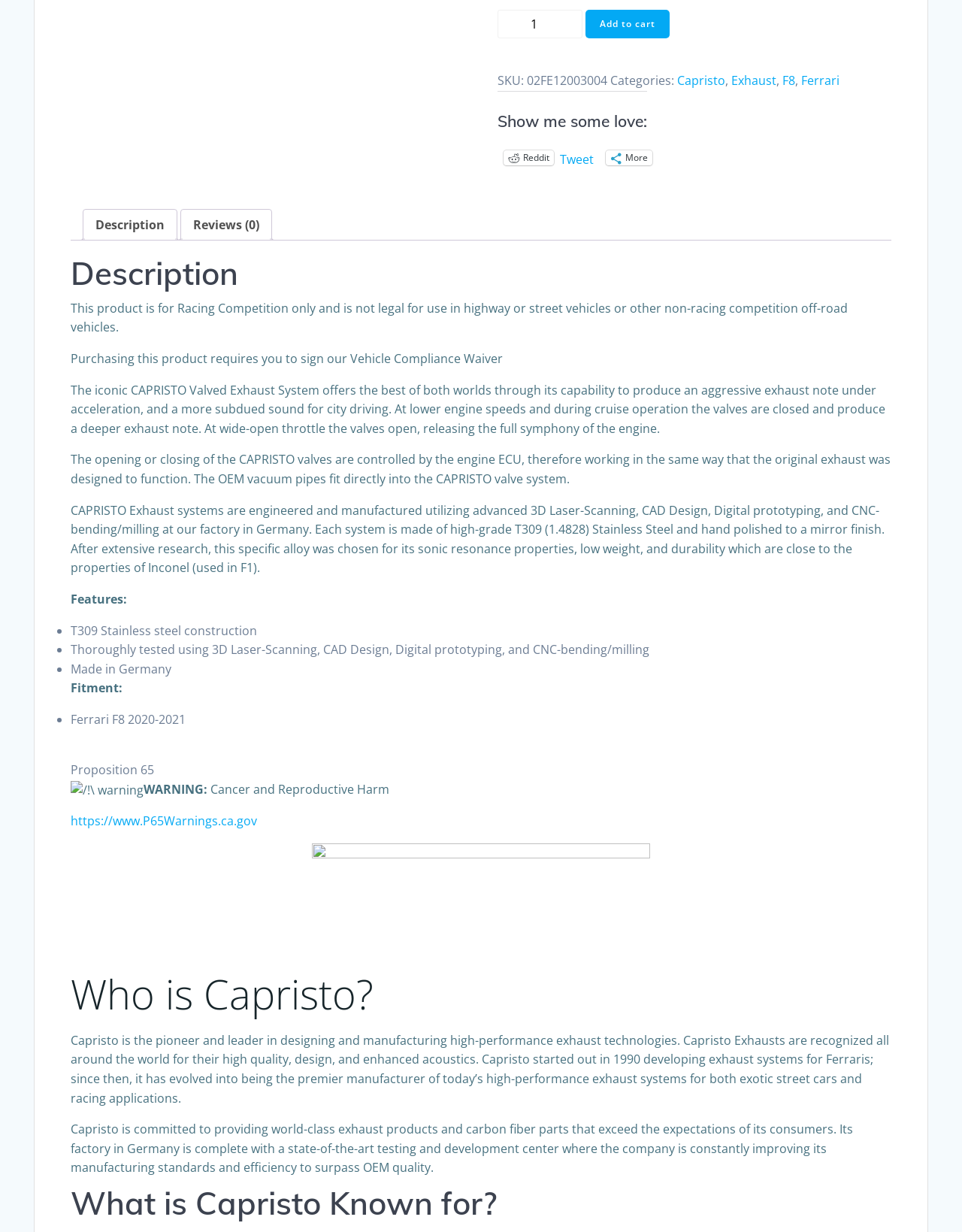Extract the bounding box coordinates for the UI element described by the text: "Reviews (0)". The coordinates should be in the form of [left, top, right, bottom] with values between 0 and 1.

[0.201, 0.17, 0.27, 0.195]